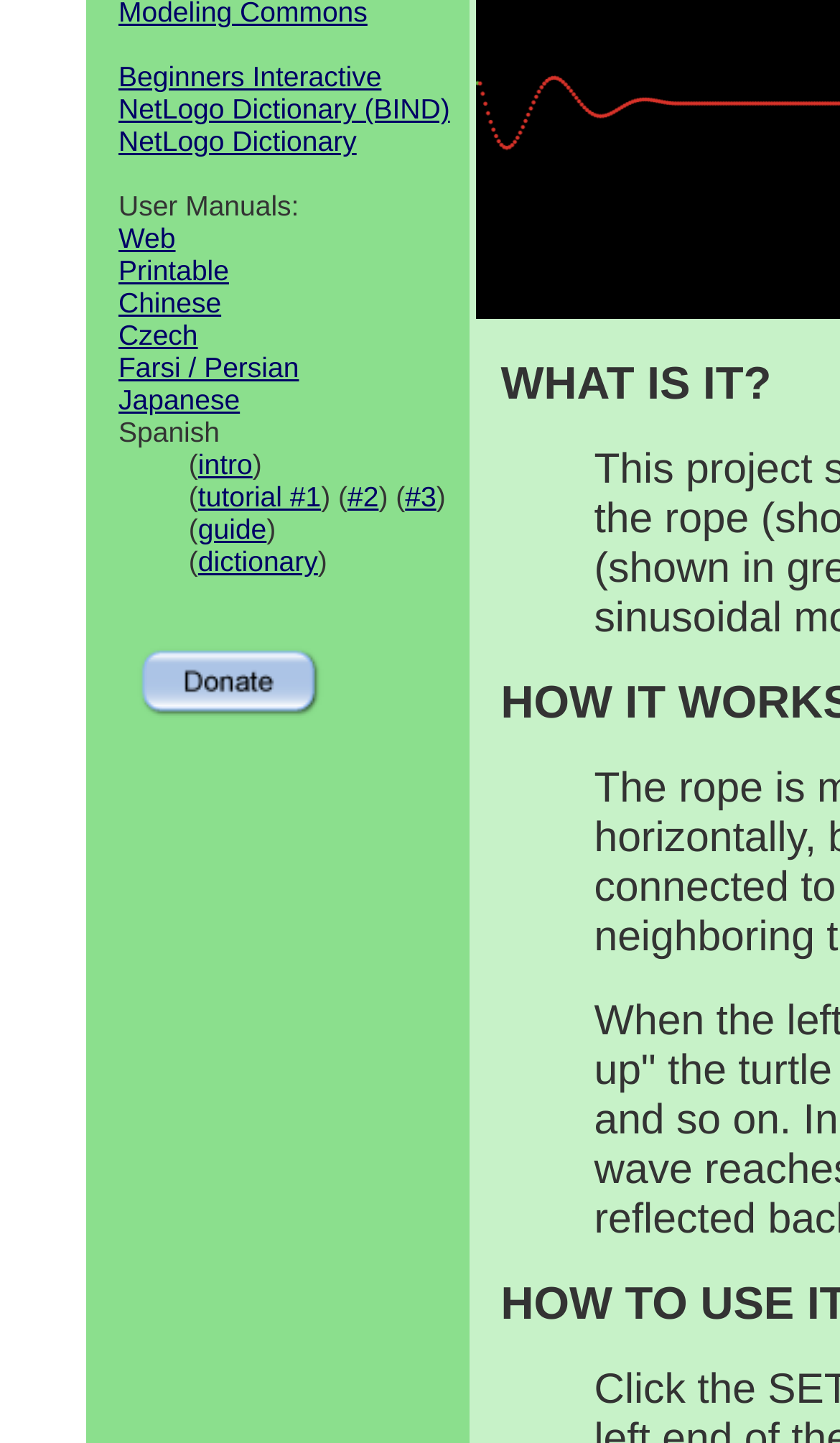Identify the bounding box for the described UI element. Provide the coordinates in (top-left x, top-left y, bottom-right x, bottom-right y) format with values ranging from 0 to 1: Beginners Interactive NetLogo Dictionary (BIND)

[0.141, 0.042, 0.536, 0.087]